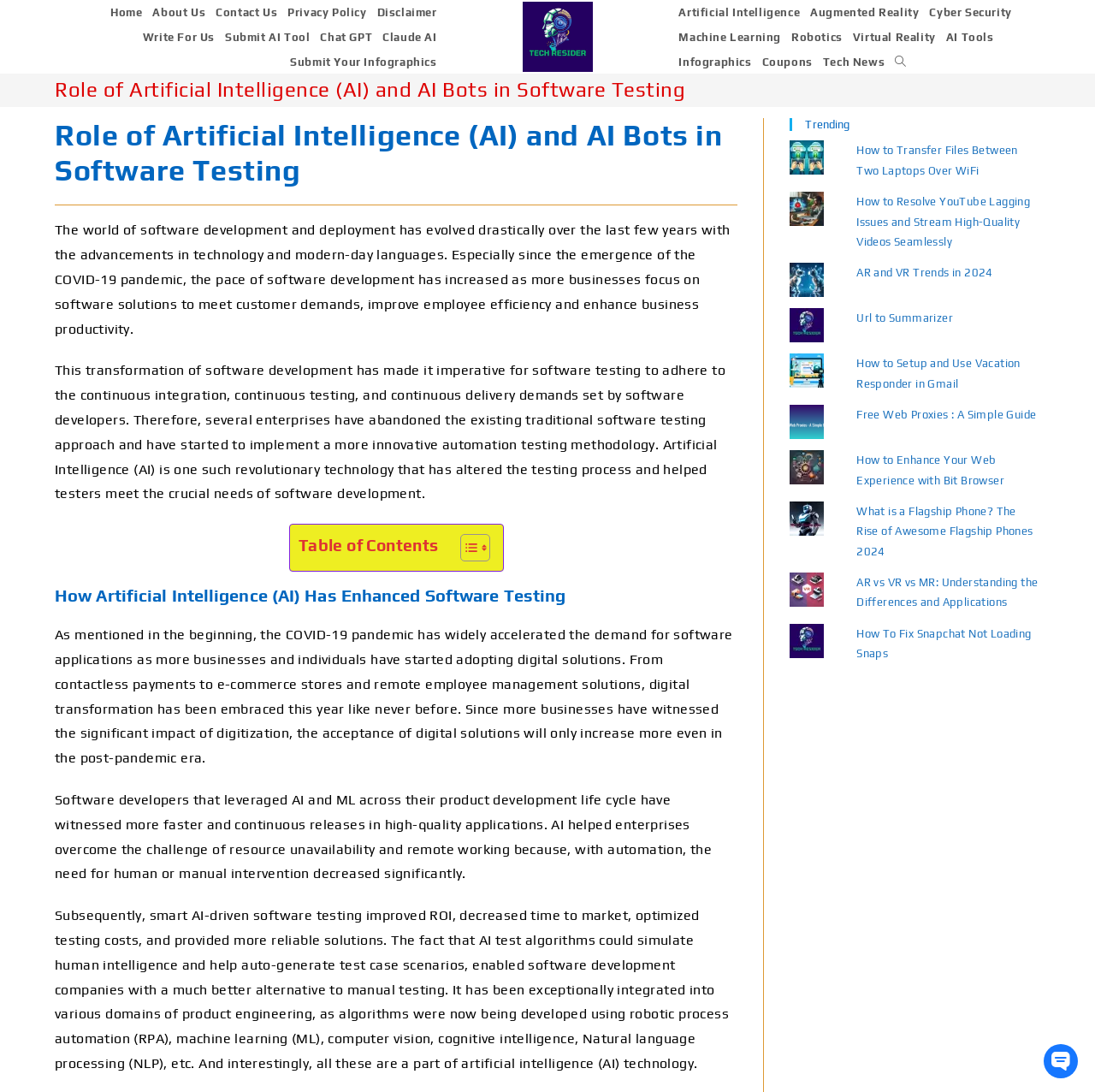Using the element description provided, determine the bounding box coordinates in the format (top-left x, top-left y, bottom-right x, bottom-right y). Ensure that all values are floating point numbers between 0 and 1. Element description: Infographics

[0.615, 0.047, 0.691, 0.067]